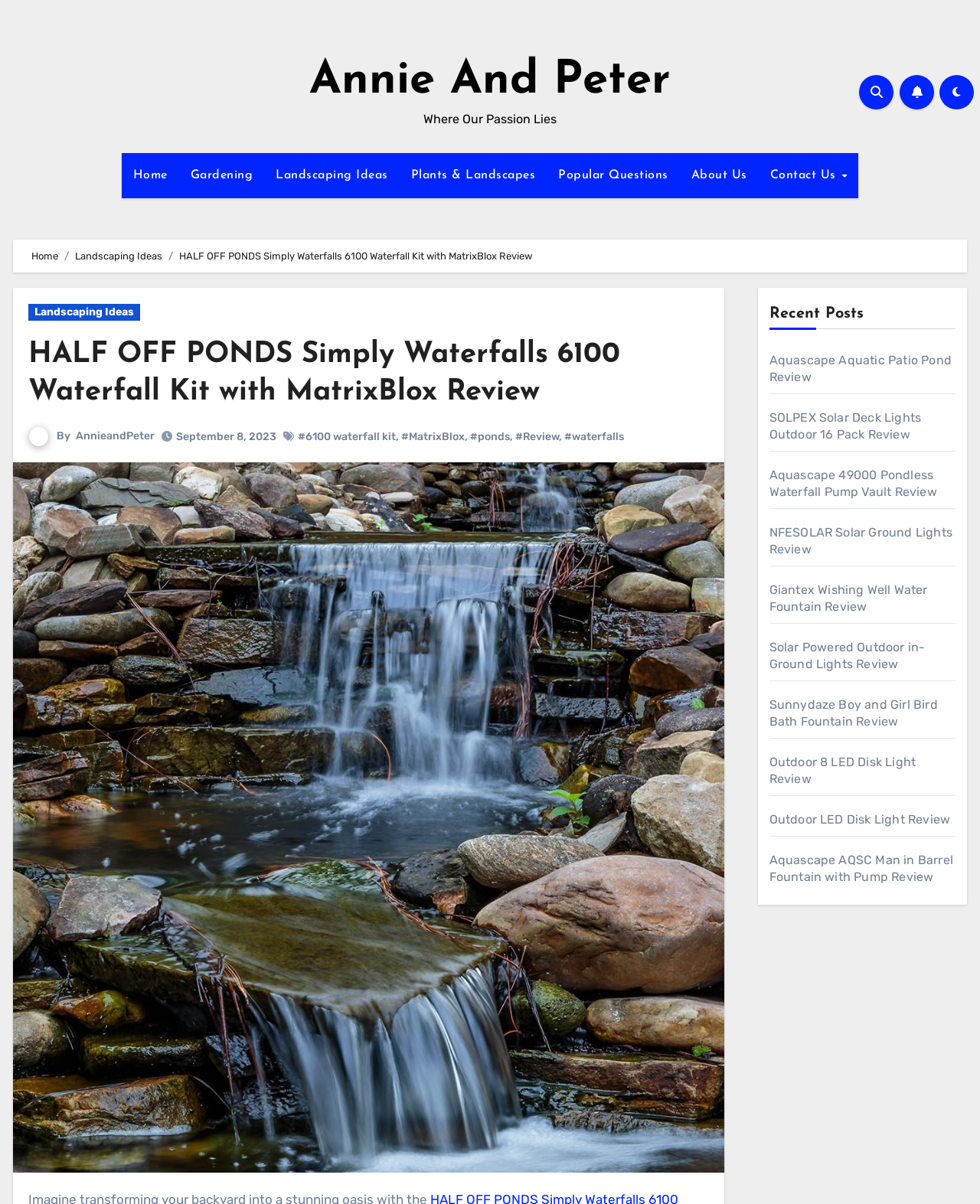Please find the bounding box coordinates of the clickable region needed to complete the following instruction: "Click on the 'Home' link". The bounding box coordinates must consist of four float numbers between 0 and 1, i.e., [left, top, right, bottom].

[0.124, 0.127, 0.183, 0.165]